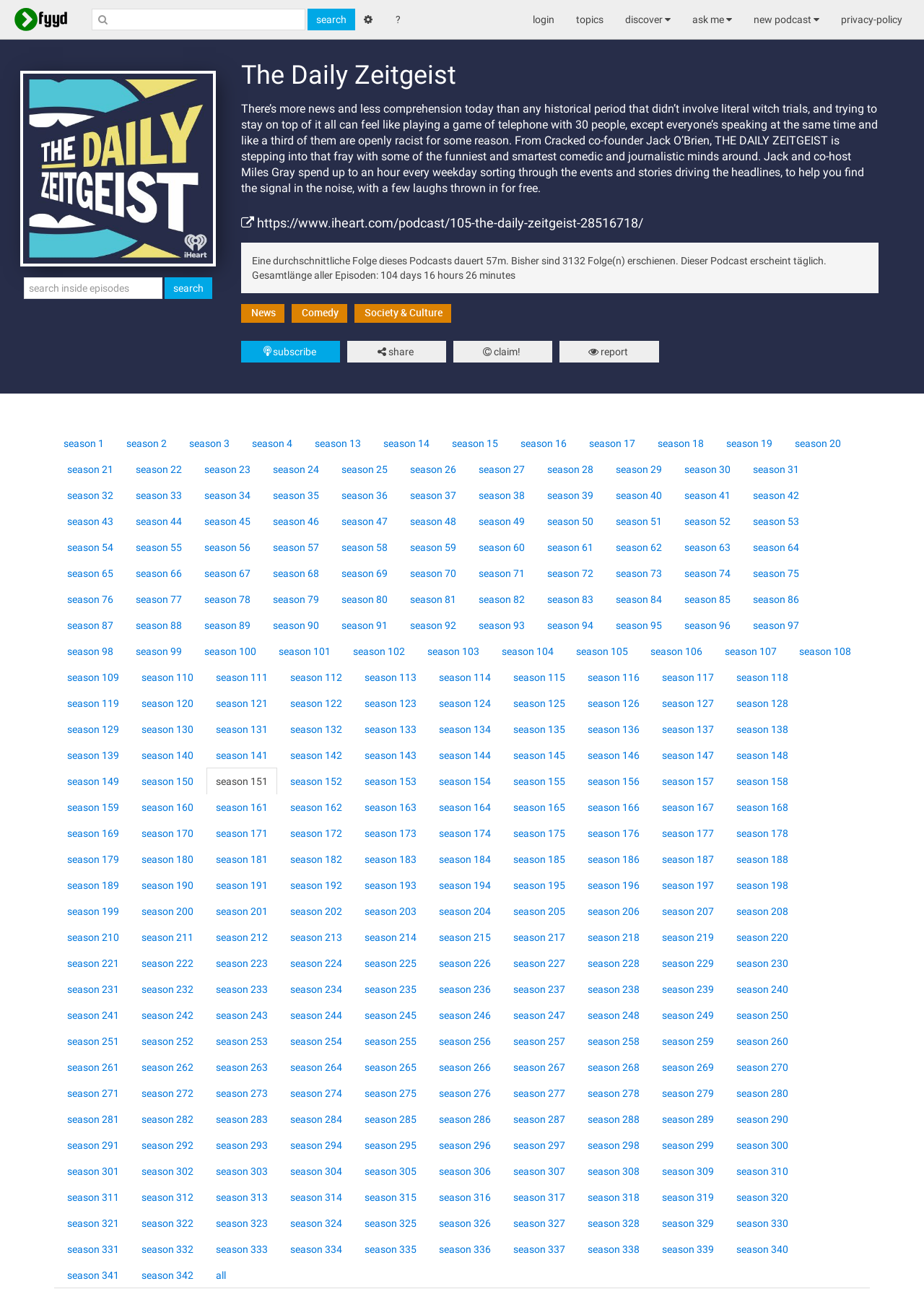How long does a typical episode of this podcast last?
Answer the question with as much detail as you can, using the image as a reference.

The duration of a typical episode can be found in the StaticText element with the text 'Eine durchschnittliche Folge dieses Podcasts dauert 57m.' which translates to 'A typical episode of this podcast lasts 57 minutes'.